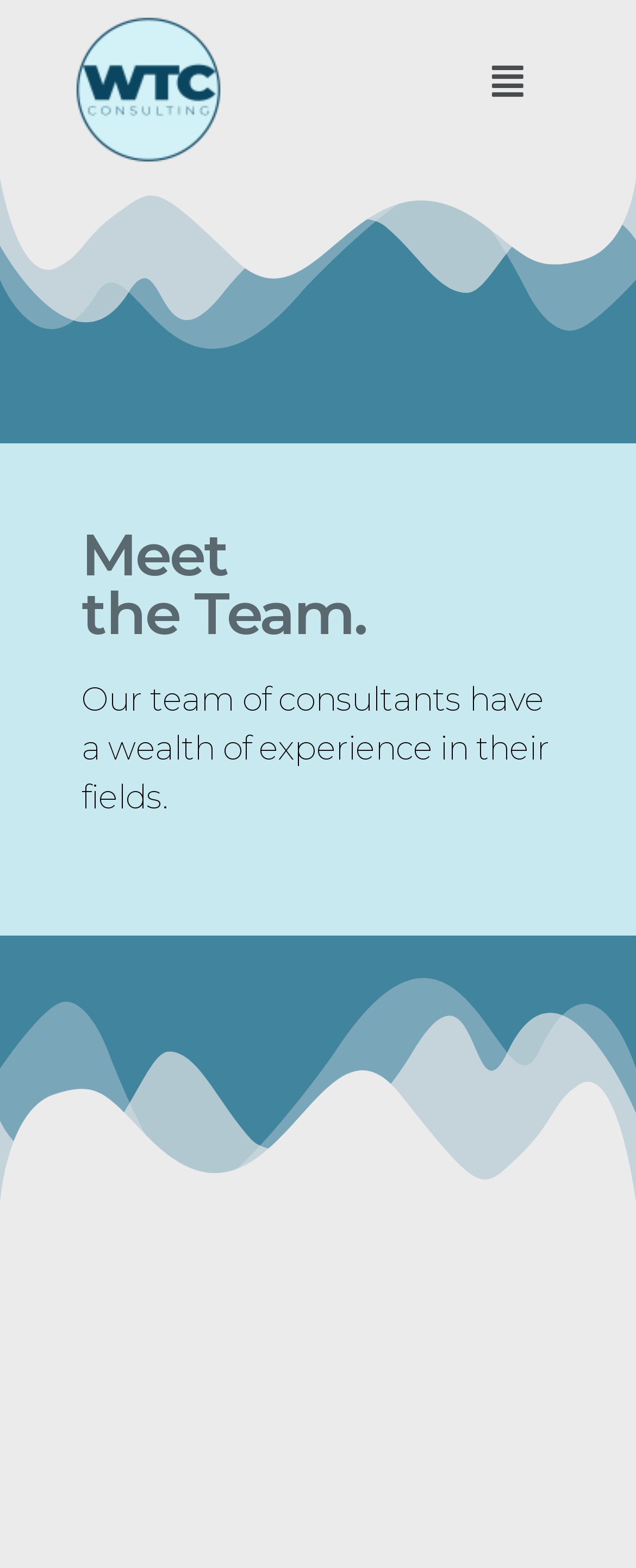Given the element description "Meet the Team.", identify the bounding box of the corresponding UI element.

[0.128, 0.331, 0.574, 0.414]